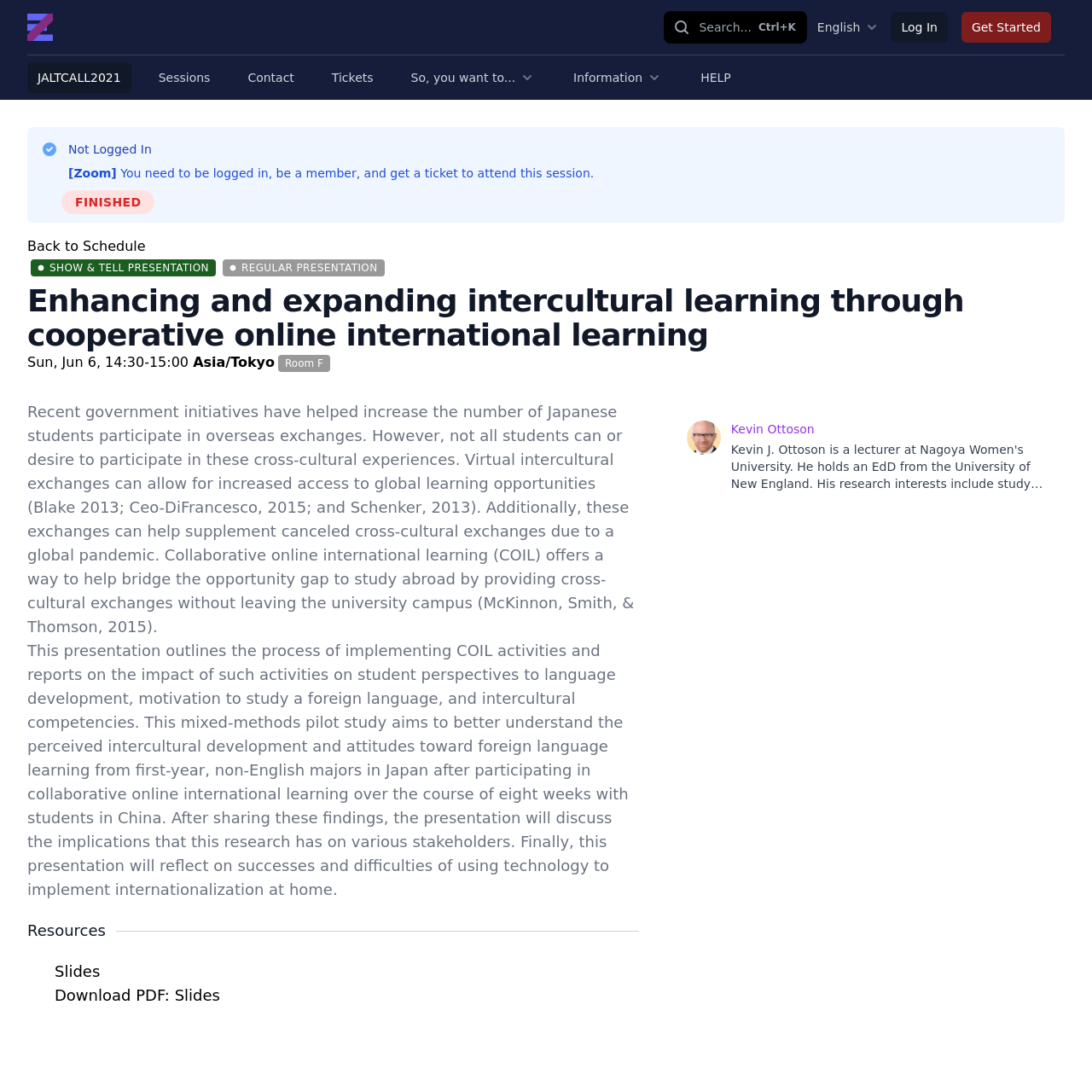Find the bounding box coordinates of the clickable area required to complete the following action: "Log in to the system".

[0.816, 0.011, 0.868, 0.039]